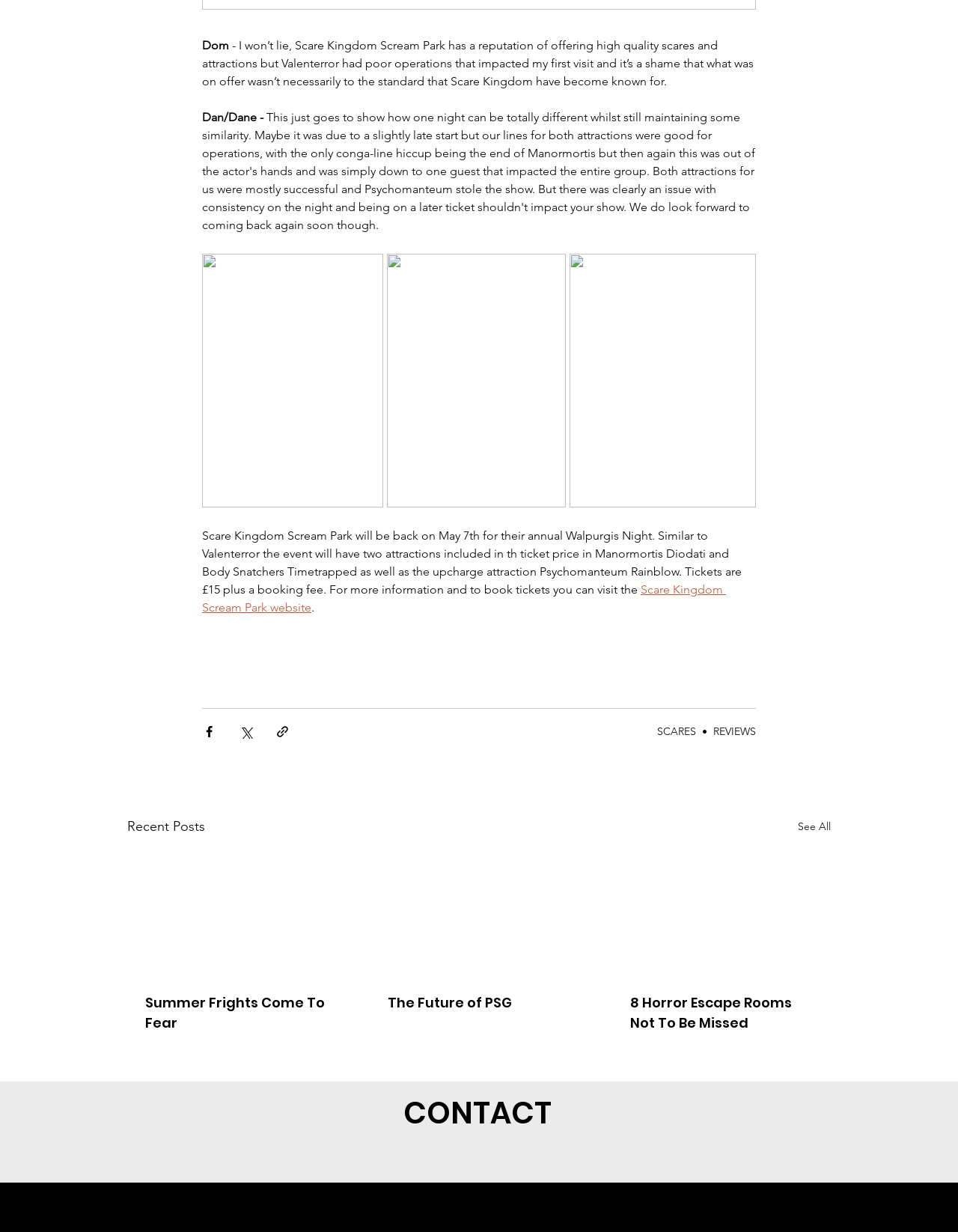Use a single word or phrase to answer the following:
How many recent posts are displayed on the page?

Three